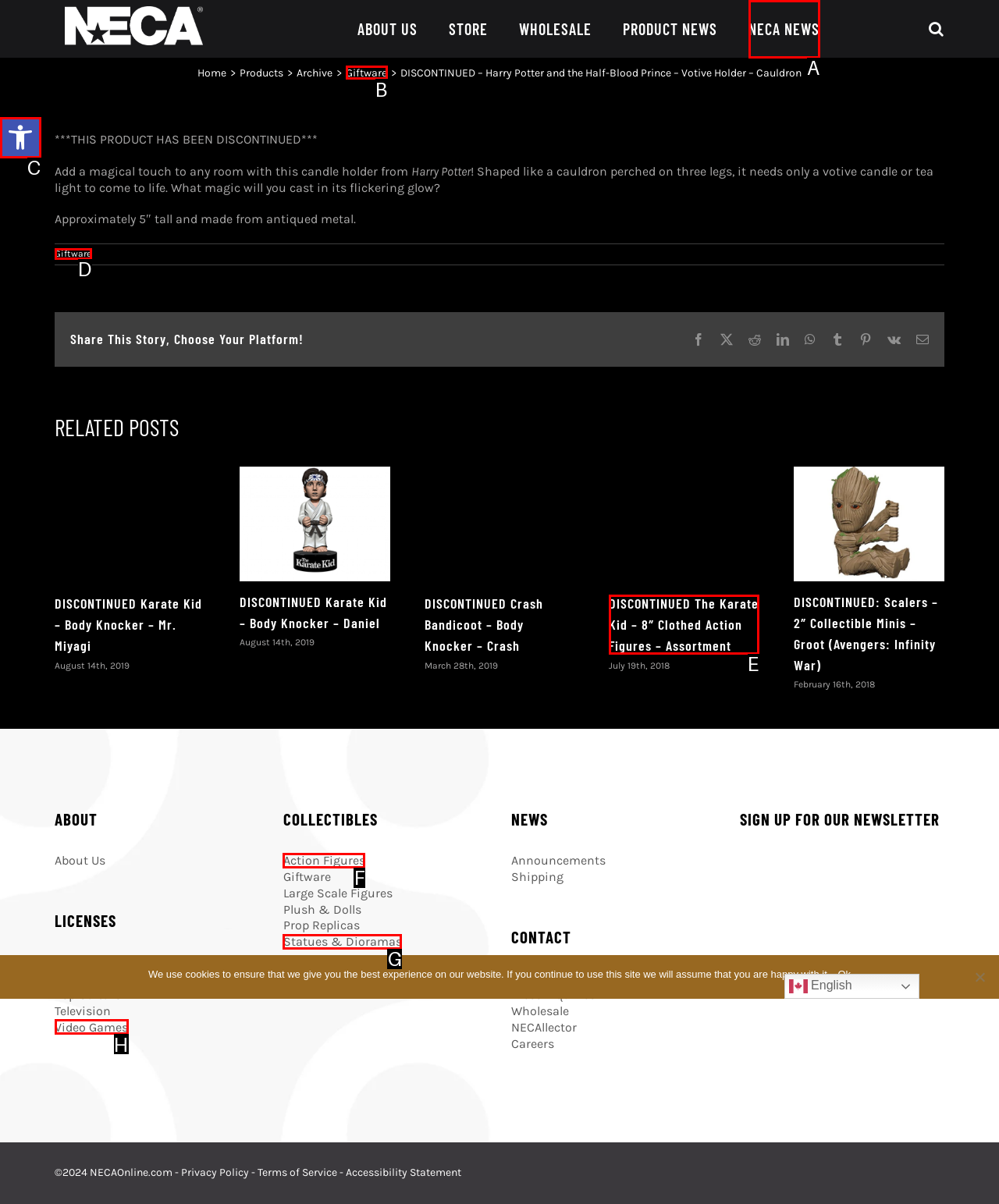Match the element description to one of the options: Neca News
Respond with the corresponding option's letter.

A